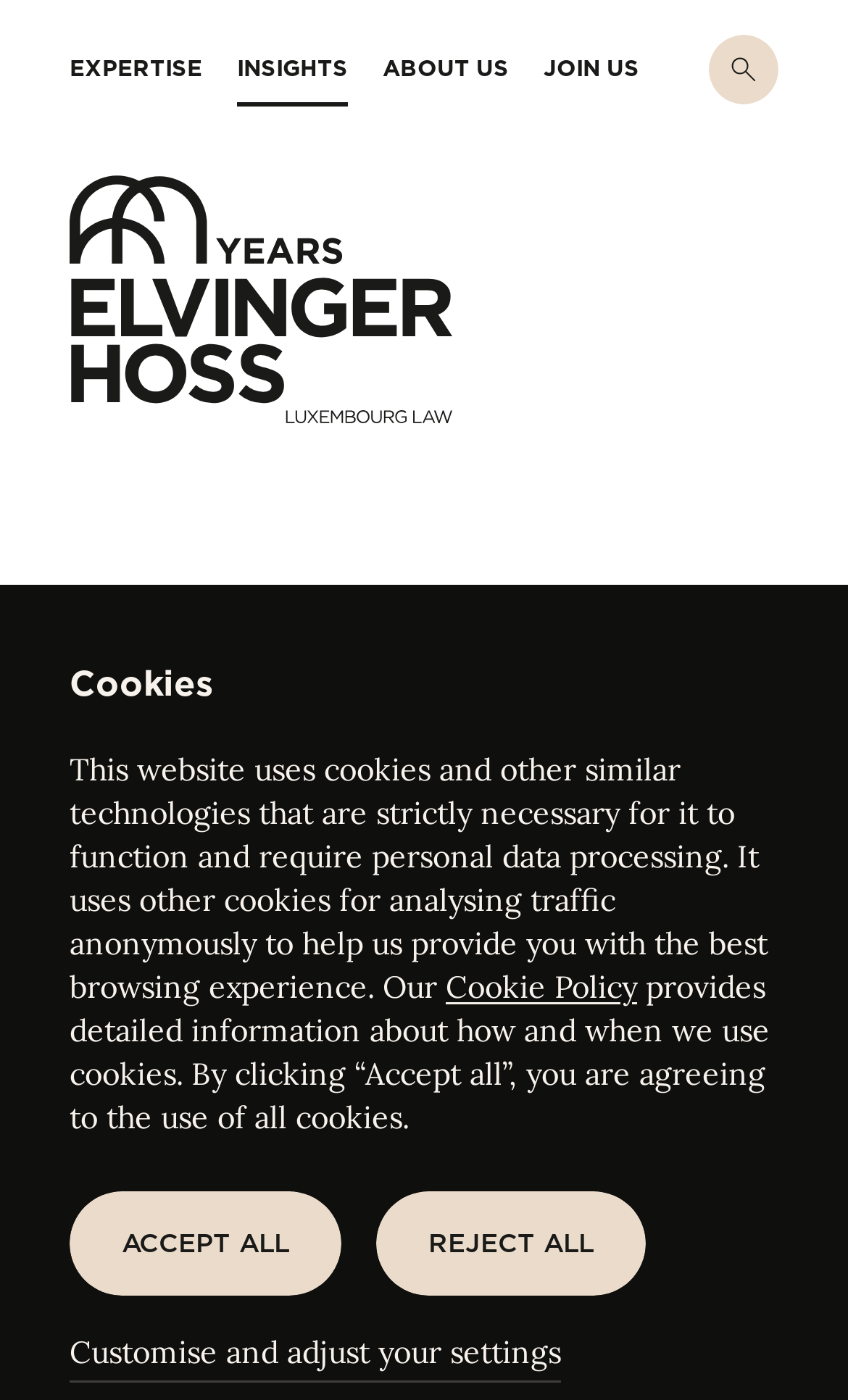What is the event being described? Observe the screenshot and provide a one-word or short phrase answer.

End-of-year party 2022